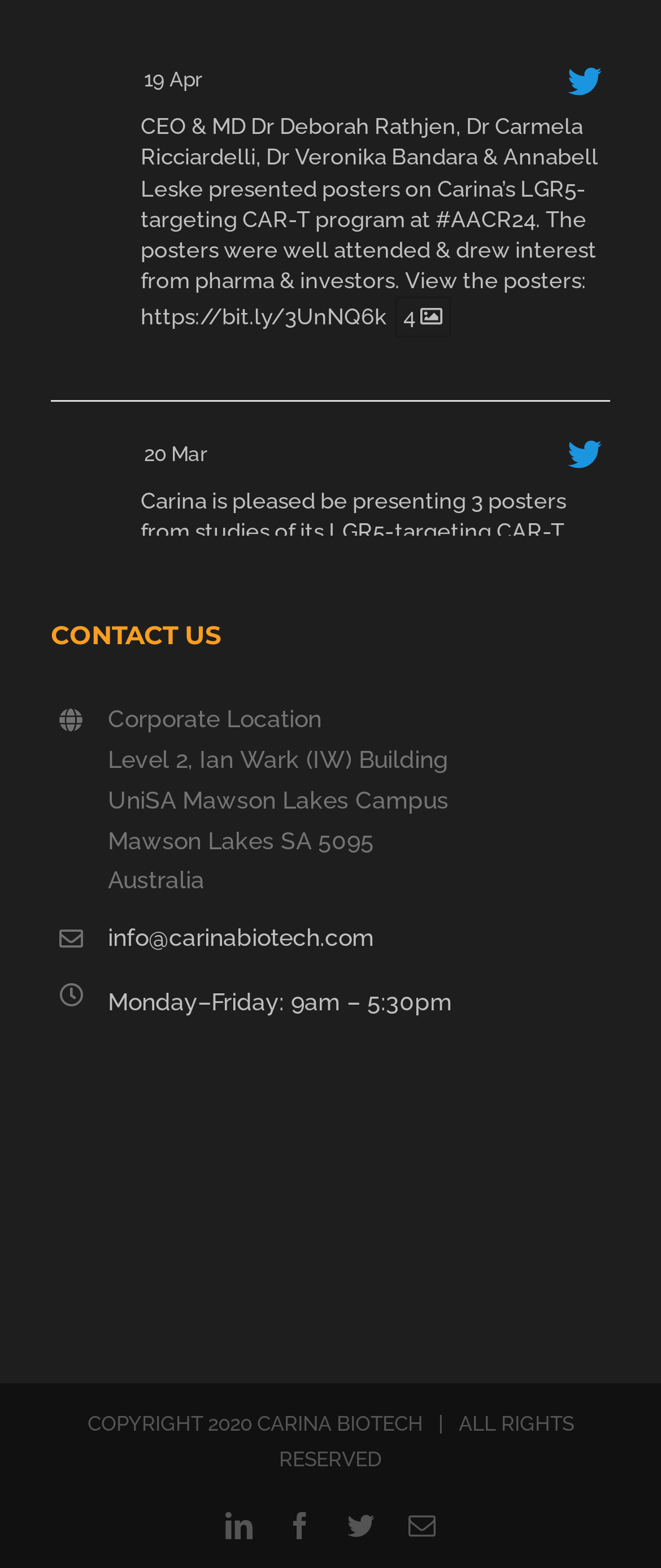Can you identify the bounding box coordinates of the clickable region needed to carry out this instruction: 'Follow on LinkedIn'? The coordinates should be four float numbers within the range of 0 to 1, stated as [left, top, right, bottom].

[0.341, 0.964, 0.382, 0.982]